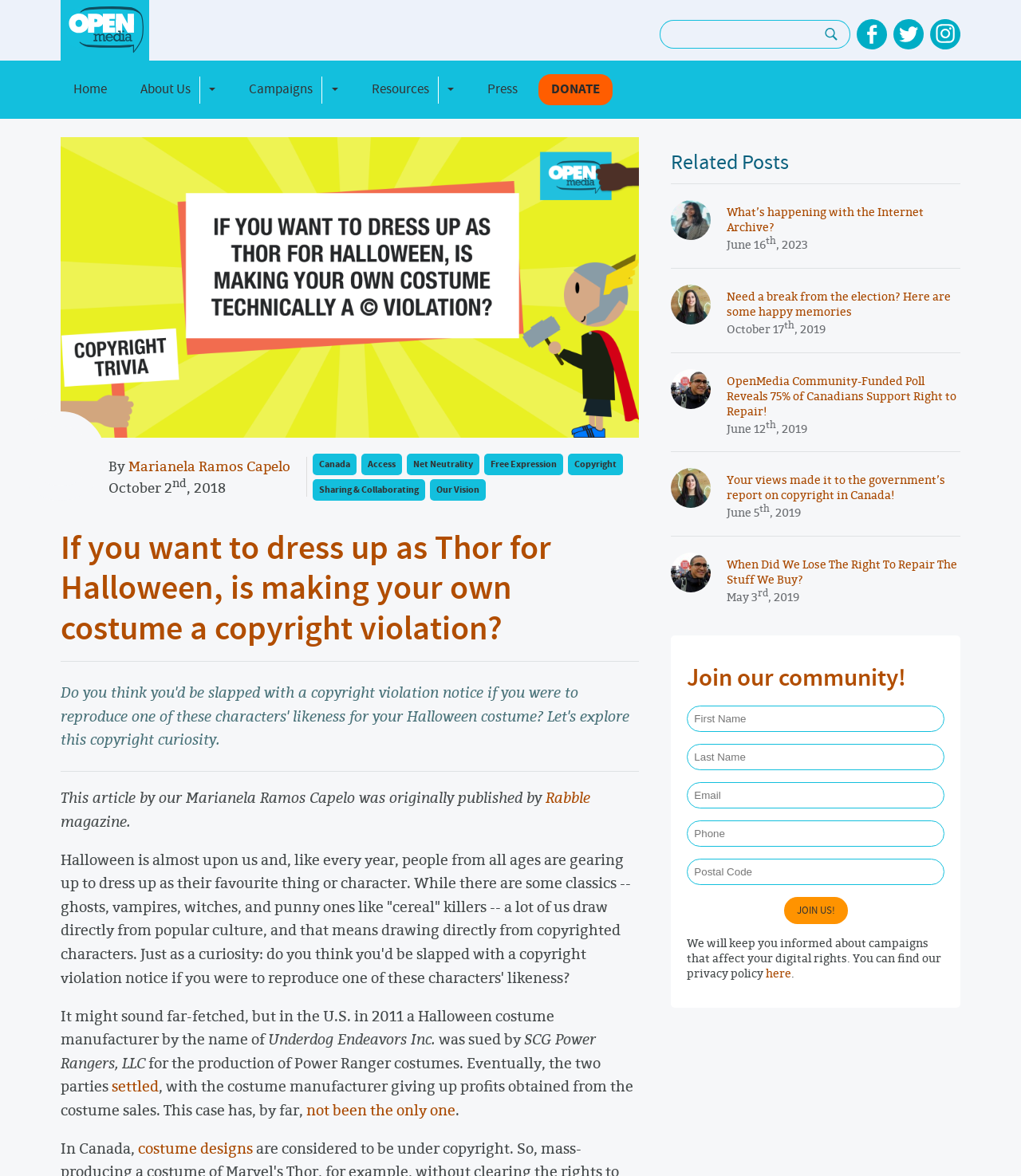Please identify the coordinates of the bounding box for the clickable region that will accomplish this instruction: "Visit OpenMedia's Facebook page".

[0.839, 0.016, 0.869, 0.042]